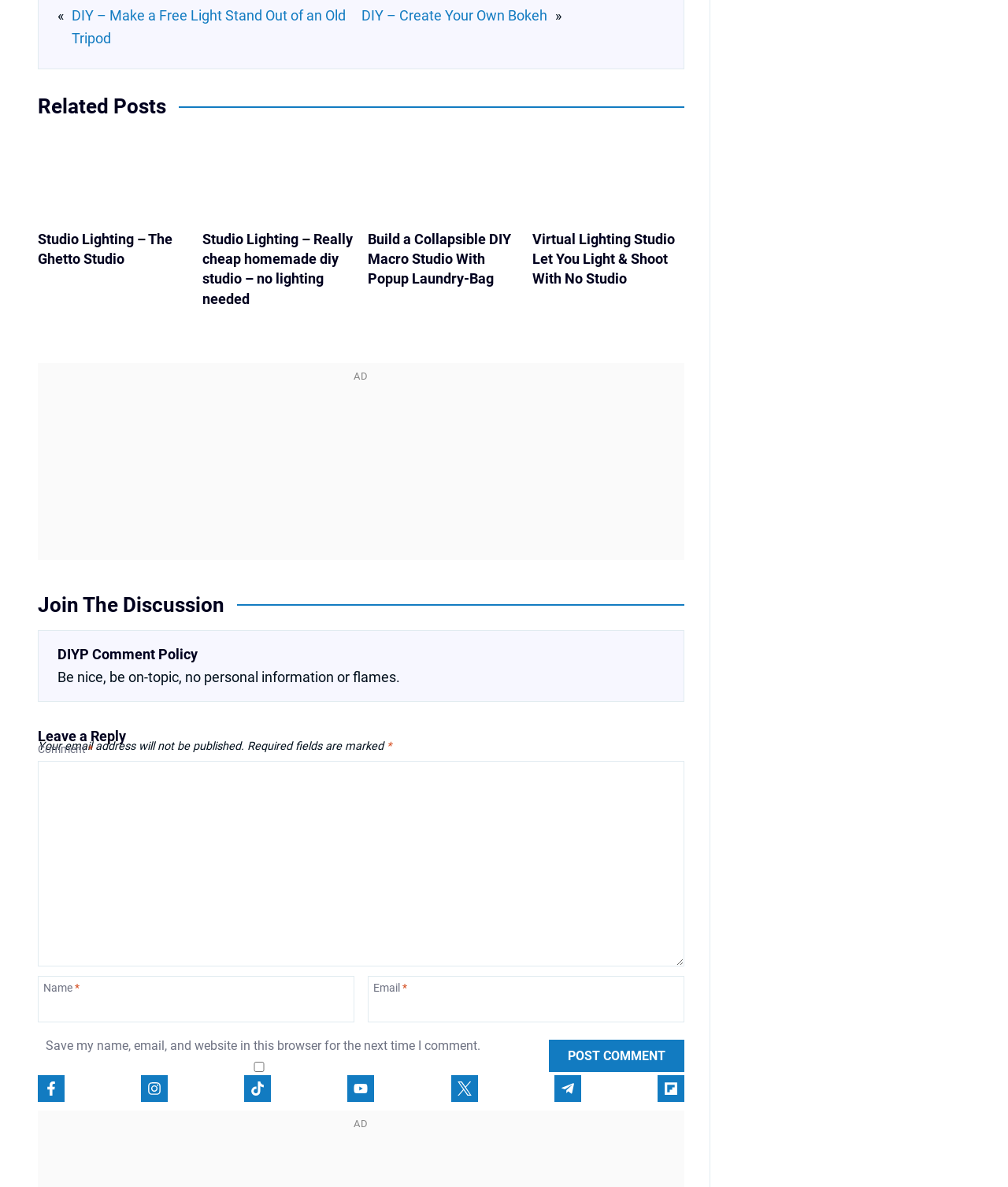Provide a single word or phrase to answer the given question: 
What social media platforms are available for following?

Facebook, Instagram, TikTok, YouTube, Twitter, Telegram, and Flipboard